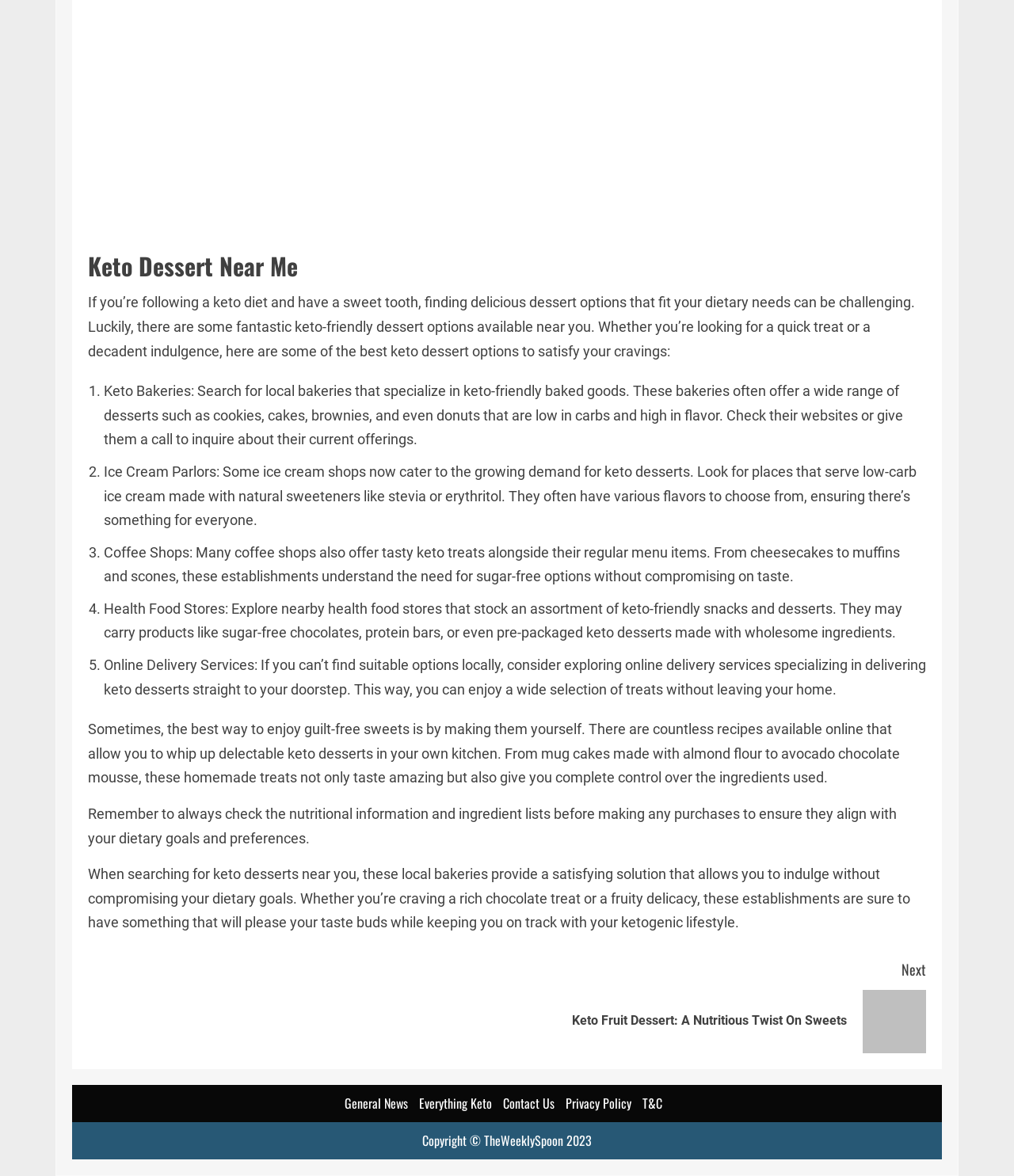What is the main topic of this webpage?
Based on the screenshot, provide a one-word or short-phrase response.

Keto desserts